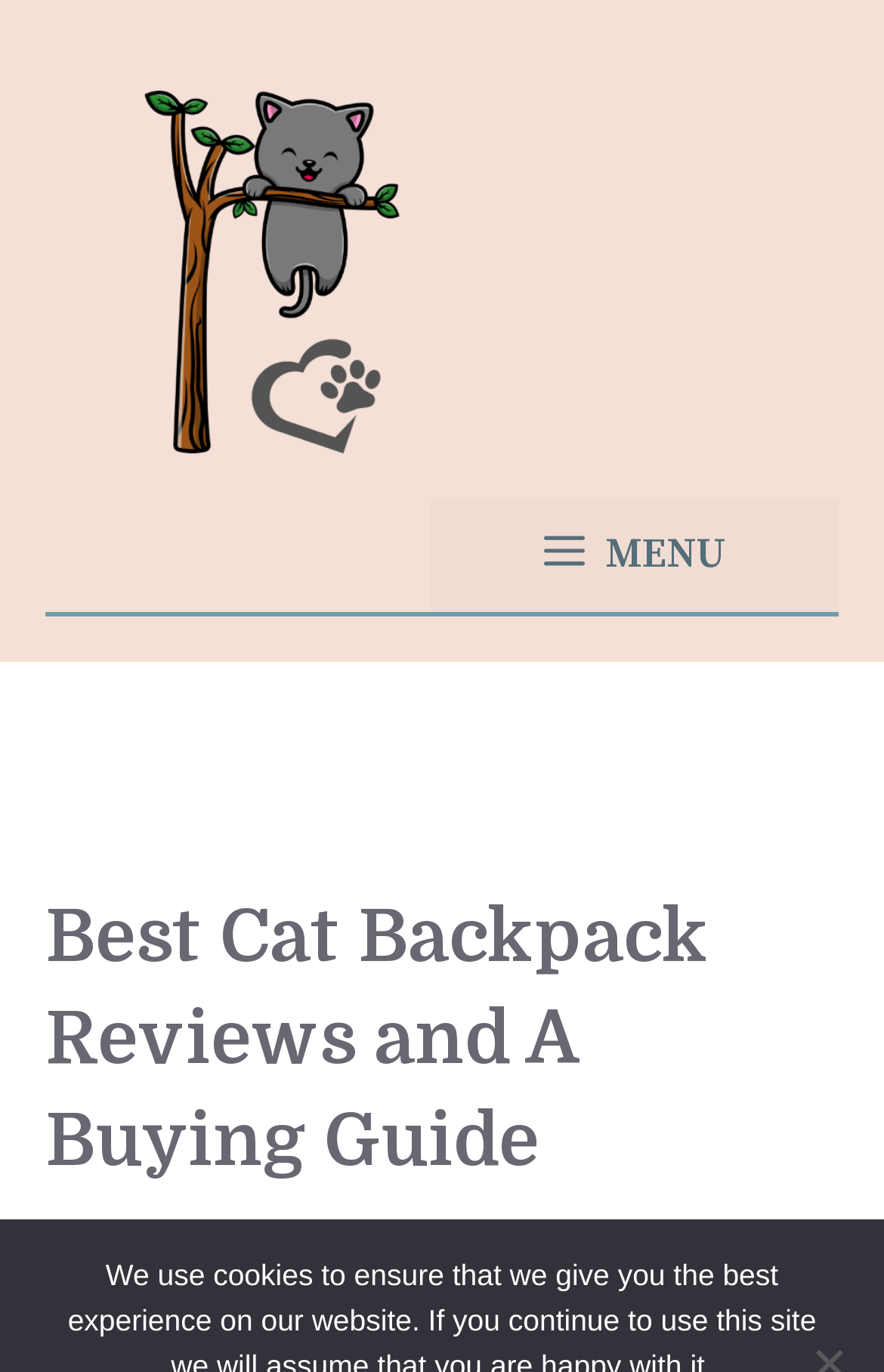Identify the bounding box of the HTML element described here: "Julia Green". Provide the coordinates as four float numbers between 0 and 1: [left, top, right, bottom].

[0.115, 0.894, 0.364, 0.932]